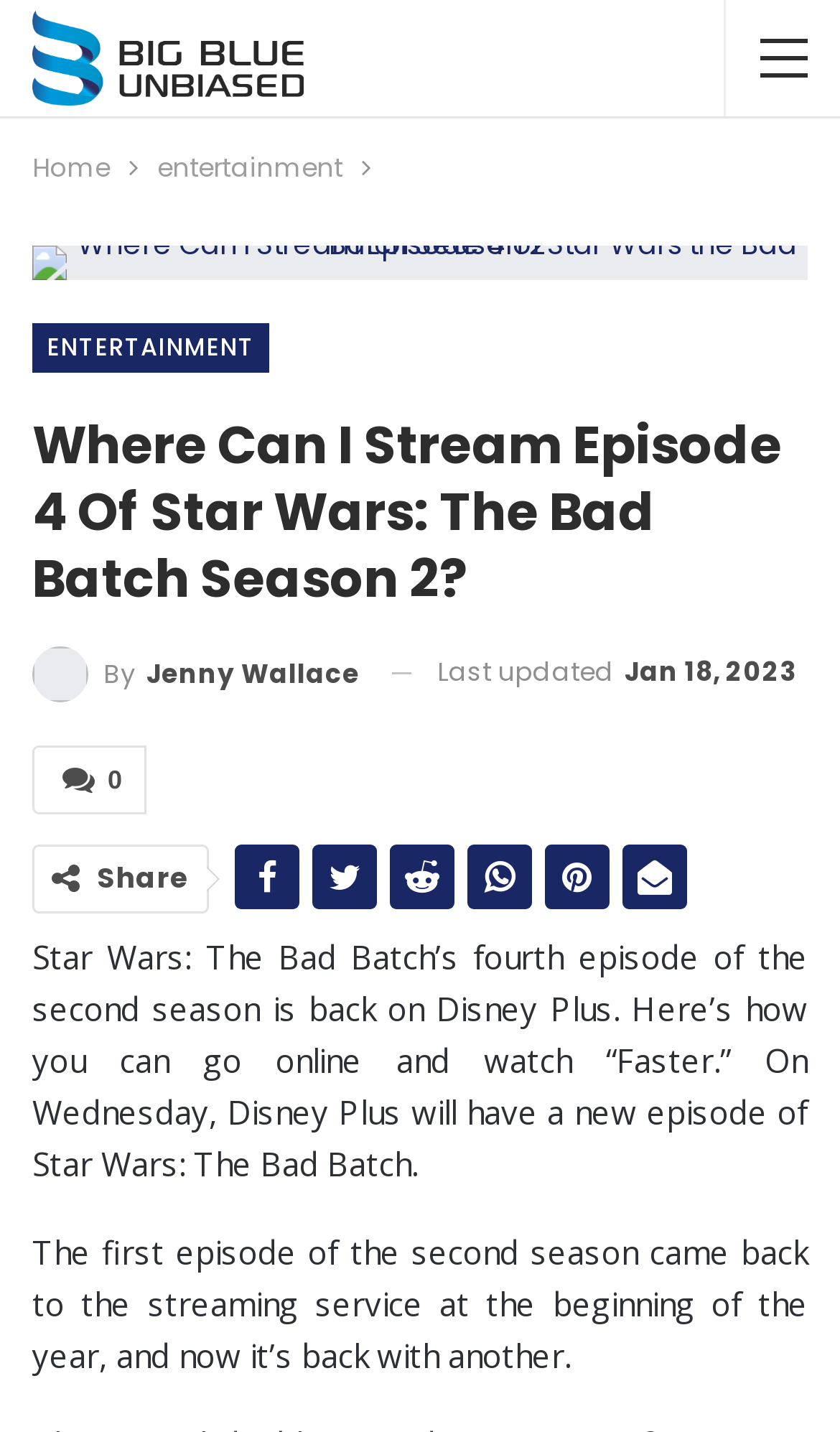Provide a one-word or short-phrase answer to the question:
What is the title of the fourth episode of the second season of Star Wars: The Bad Batch?

Faster